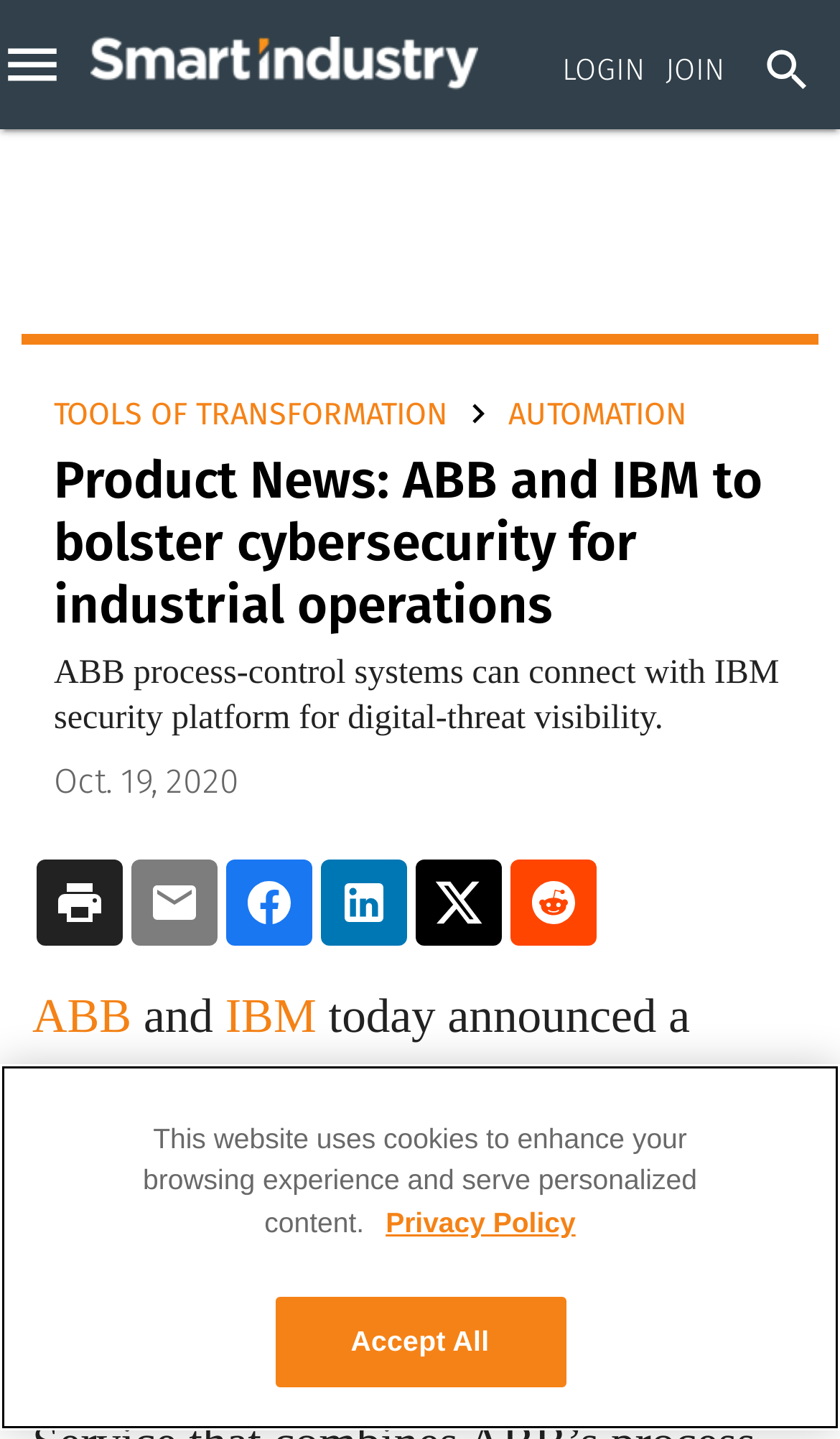Please specify the bounding box coordinates of the region to click in order to perform the following instruction: "Read the news about ABB and IBM".

[0.064, 0.456, 0.928, 0.512]